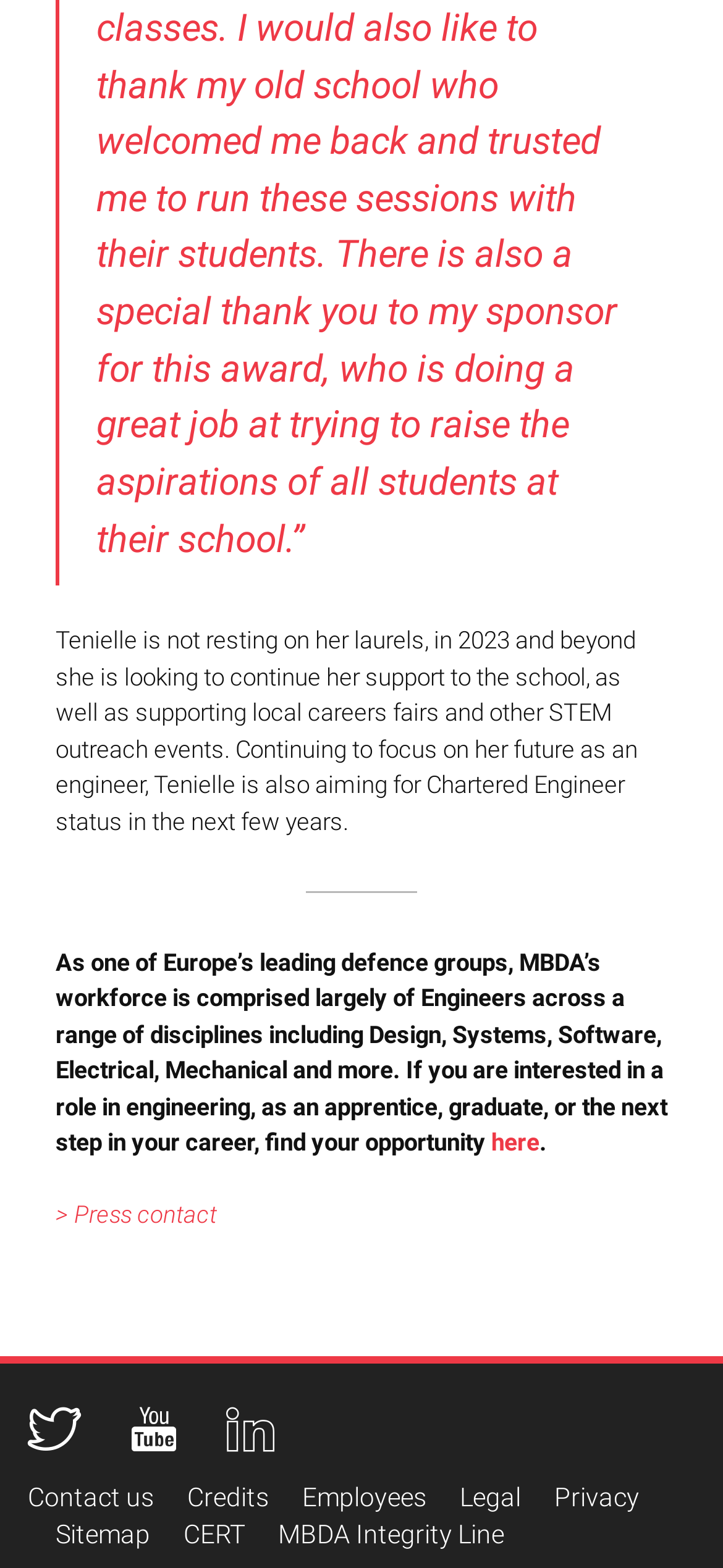Please provide the bounding box coordinates for the element that needs to be clicked to perform the instruction: "Click to learn more about MBDA". The coordinates must consist of four float numbers between 0 and 1, formatted as [left, top, right, bottom].

[0.679, 0.72, 0.746, 0.738]